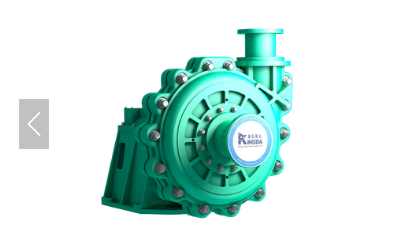Respond to the following question using a concise word or phrase: 
How many distinct angles can the pump's outlet be configured?

eight